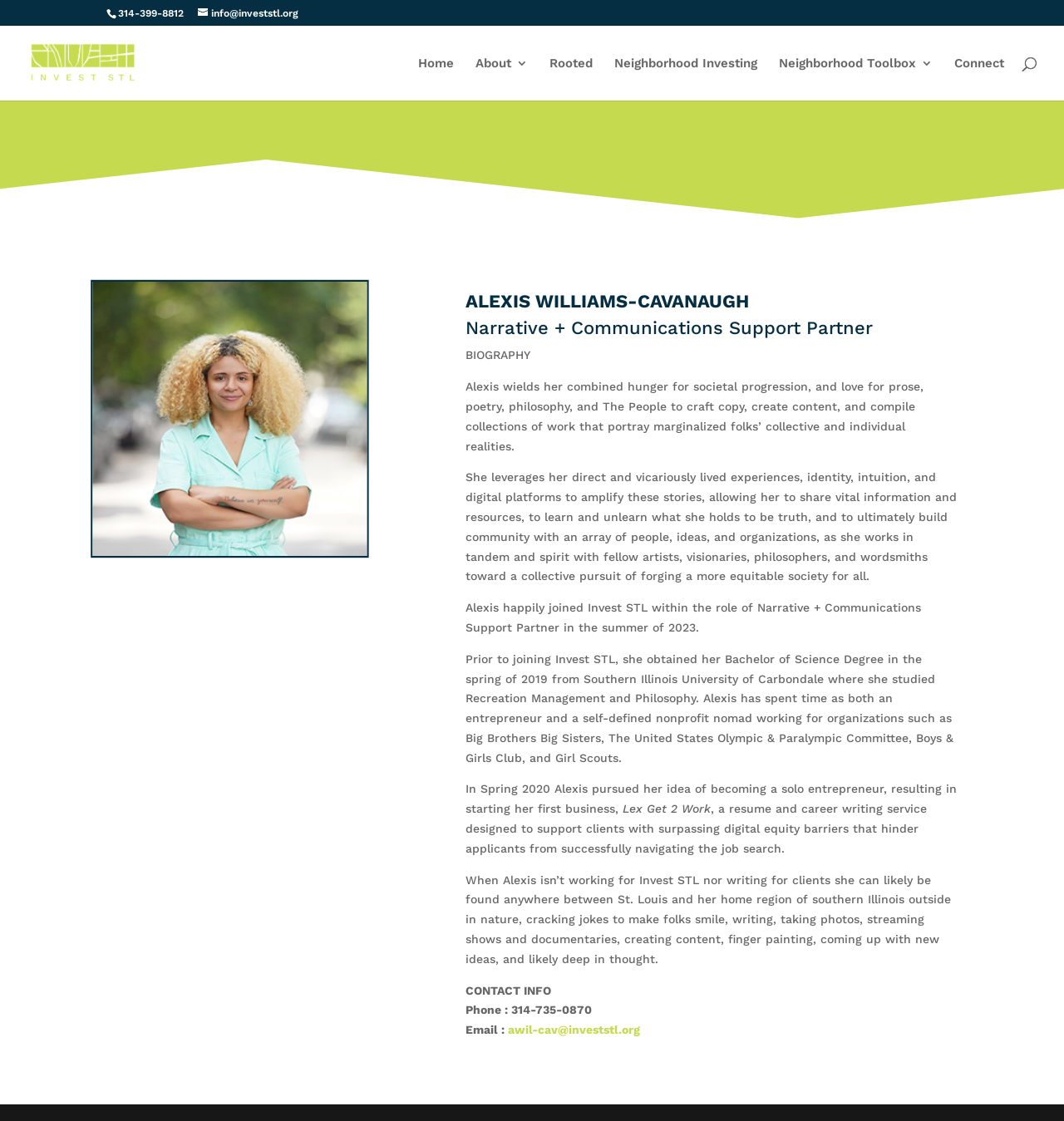Highlight the bounding box coordinates of the region I should click on to meet the following instruction: "Search for something".

[0.053, 0.023, 0.953, 0.024]